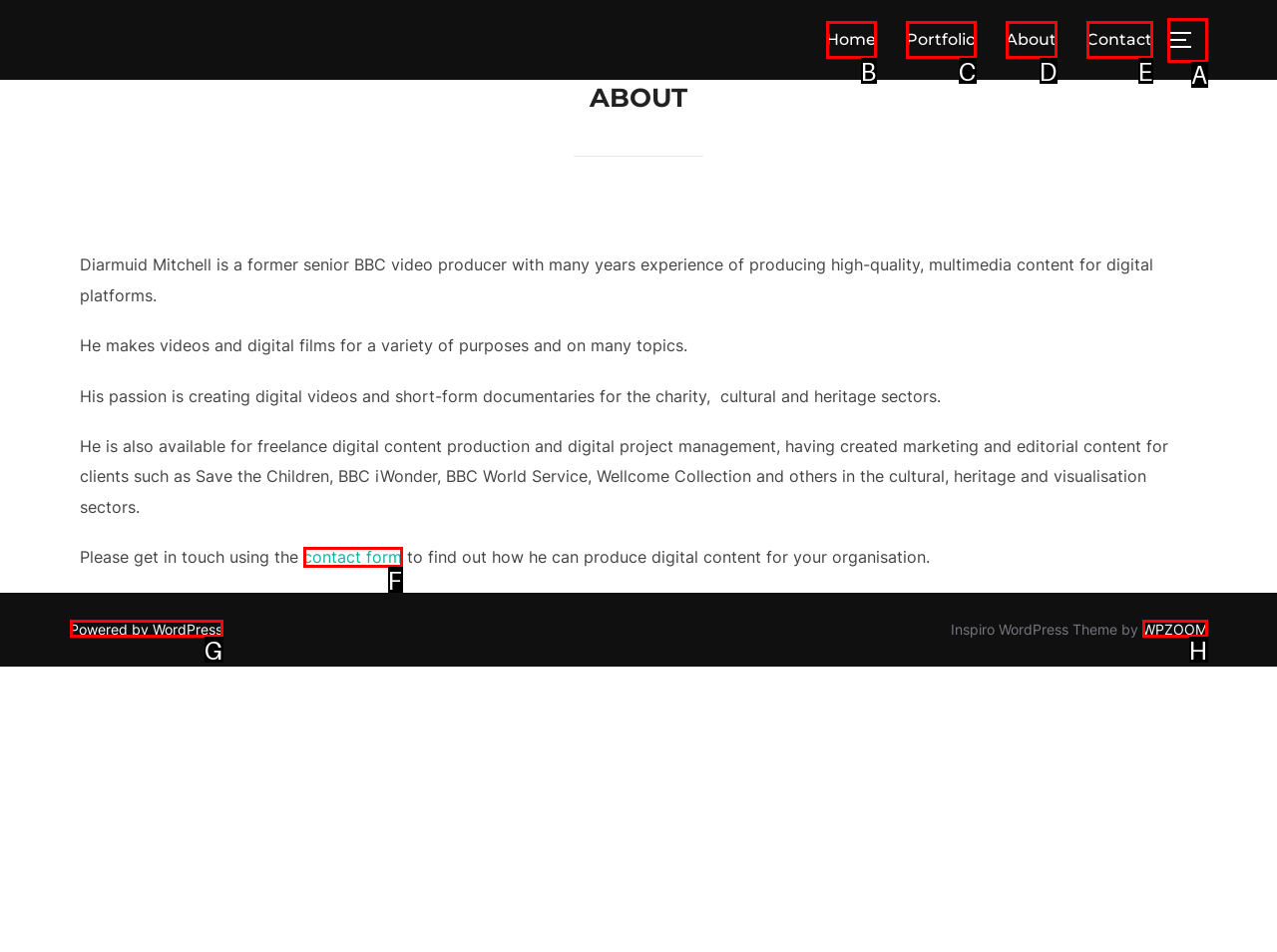Determine the letter of the UI element that you need to click to perform the task: contact Diarmuid Mitchell.
Provide your answer with the appropriate option's letter.

F